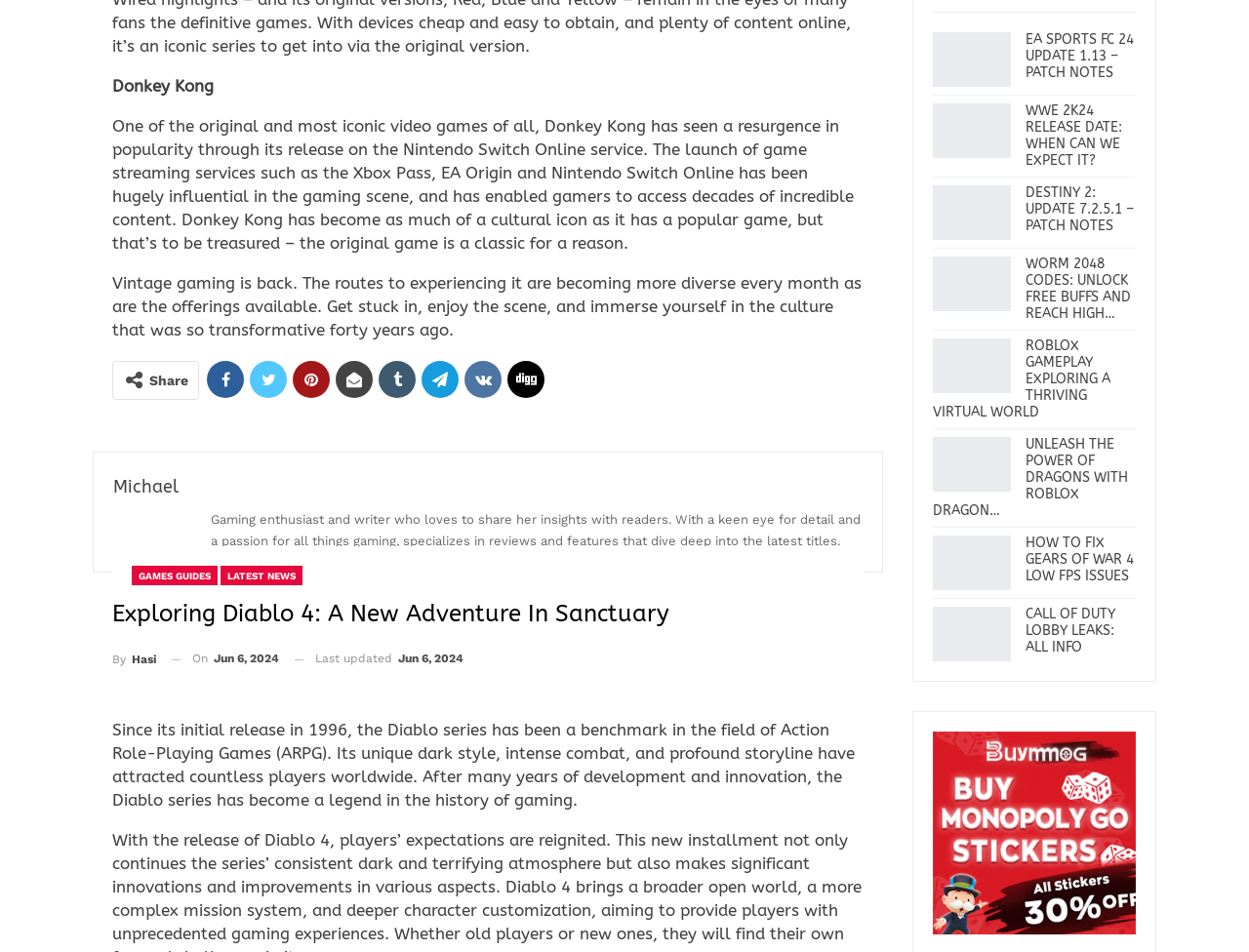Carefully examine the image and provide an in-depth answer to the question: What is the profession of the author mentioned?

The webpage describes the author as a 'Gaming enthusiast and writer who loves to share her insights with readers. With a keen eye for detail and a passion for all things gaming, specializes in reviews and features that dive deep into the latest titles.'